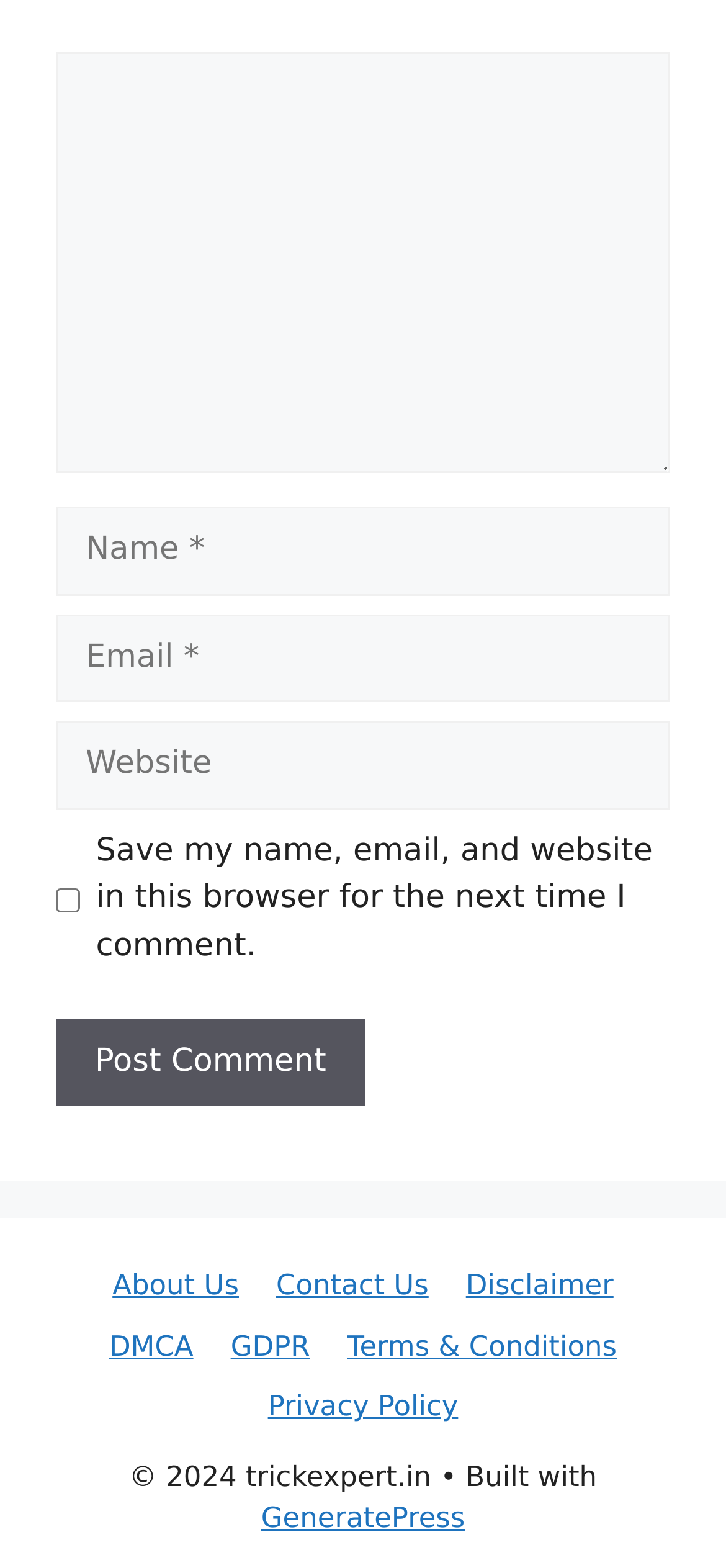Identify the bounding box coordinates of the clickable section necessary to follow the following instruction: "Enter a comment". The coordinates should be presented as four float numbers from 0 to 1, i.e., [left, top, right, bottom].

[0.077, 0.033, 0.923, 0.302]